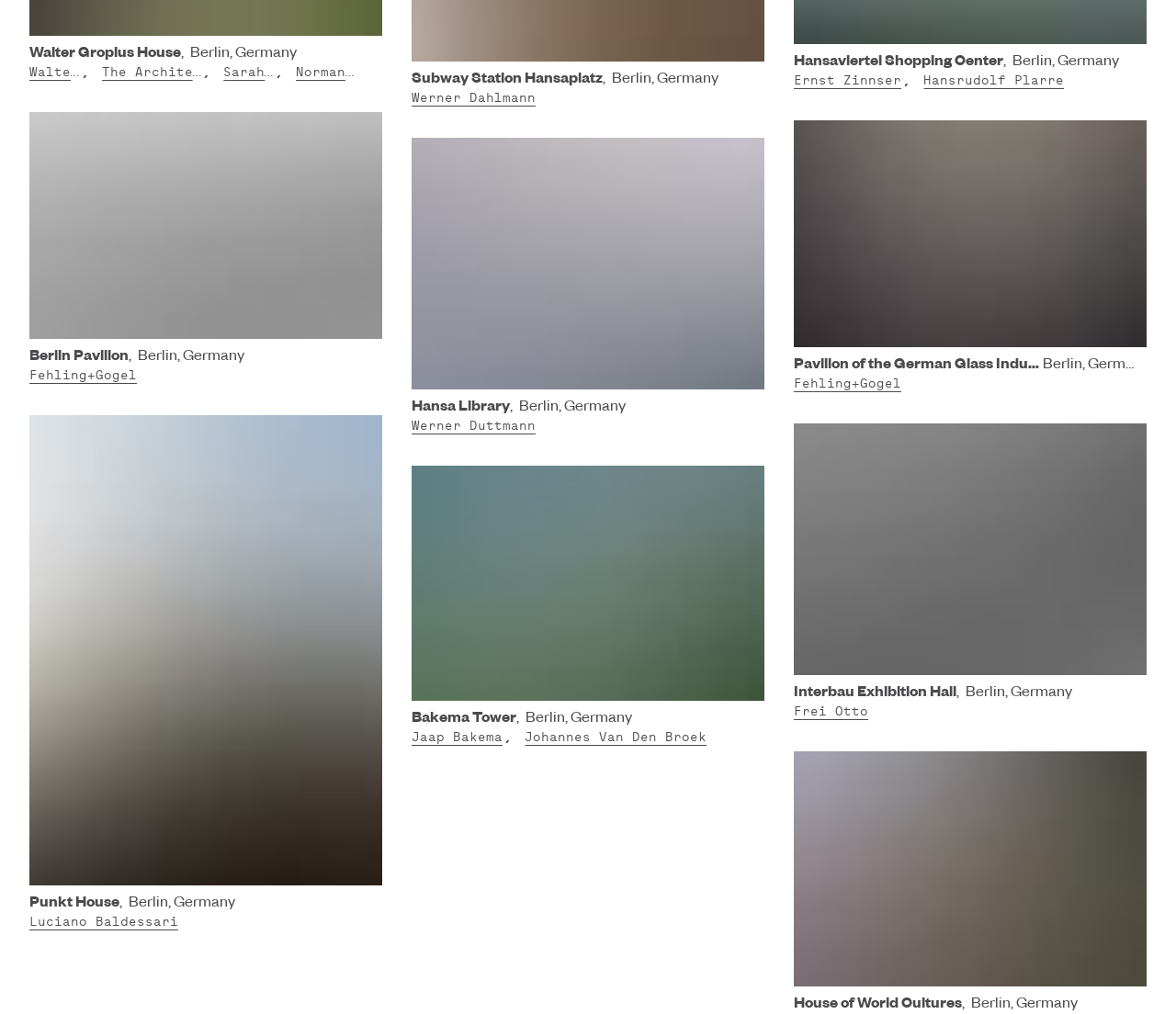Identify the bounding box coordinates of the area you need to click to perform the following instruction: "Learn about Hansaviertel Shopping Center".

[0.675, 0.054, 0.97, 0.072]